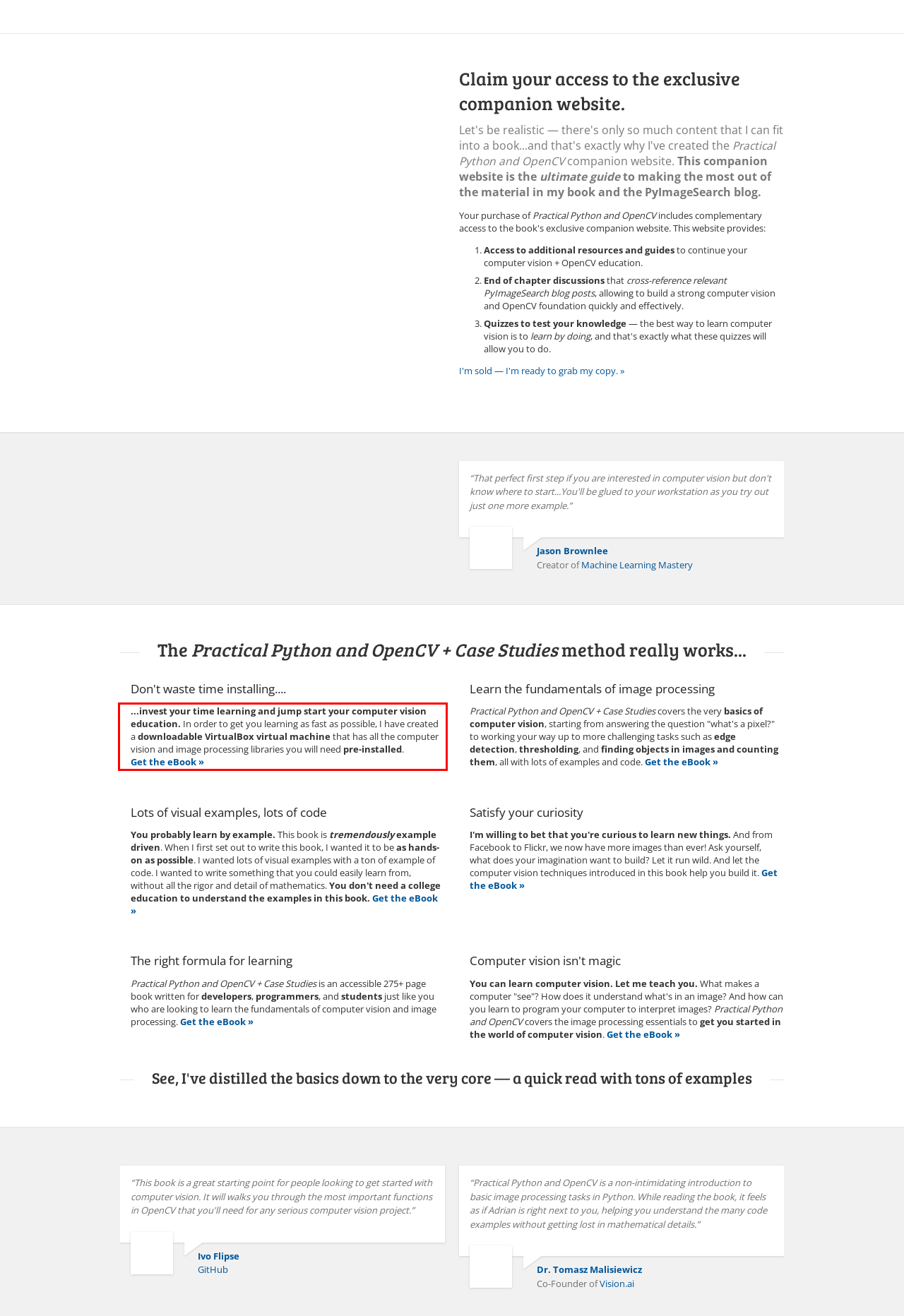Within the screenshot of the webpage, locate the red bounding box and use OCR to identify and provide the text content inside it.

...invest your time learning and jump start your computer vision education. In order to get you learning as fast as possible, I have created a downloadable VirtualBox virtual machine that has all the computer vision and image processing libraries you will need pre-installed. Get the eBook »